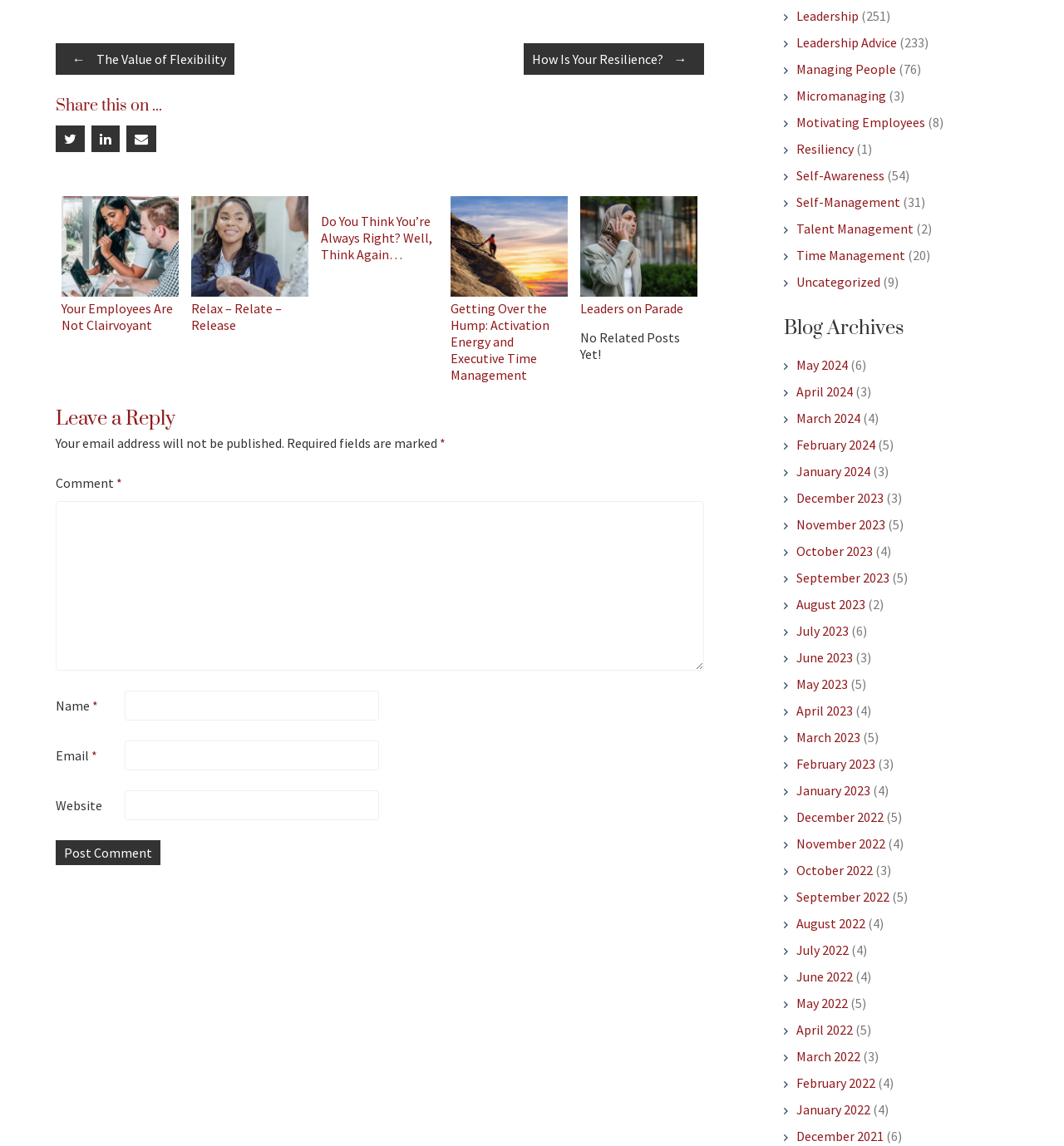How many social media sharing links are available?
Please provide a detailed answer to the question.

I counted the number of link elements with OCR text '', '', and '', which are commonly used to represent social media sharing icons. There are three such links, indicating that there are three social media sharing options available.